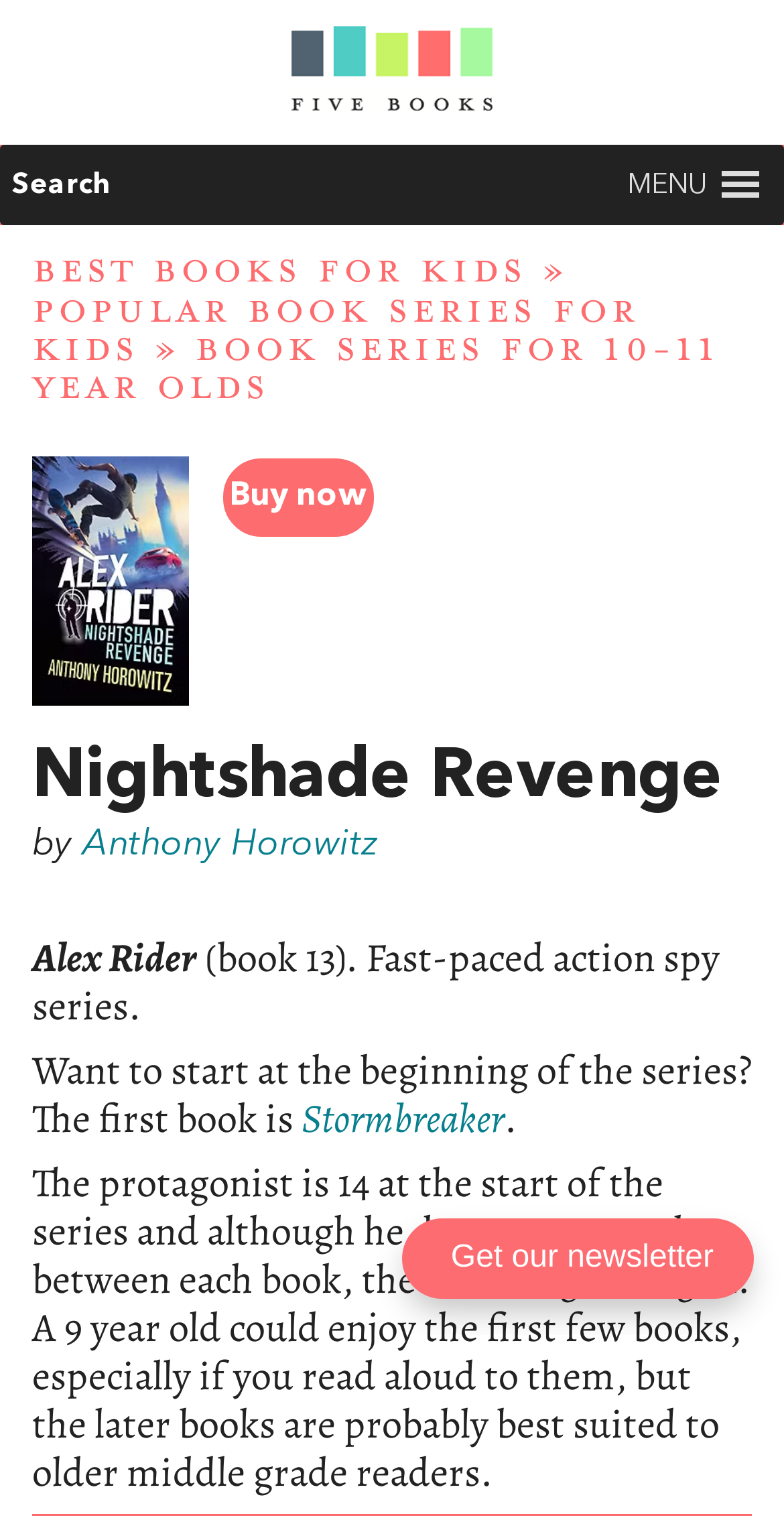Find the bounding box coordinates for the area that should be clicked to accomplish the instruction: "Read more about 'Nightshade Revenge' book".

[0.041, 0.369, 0.24, 0.392]